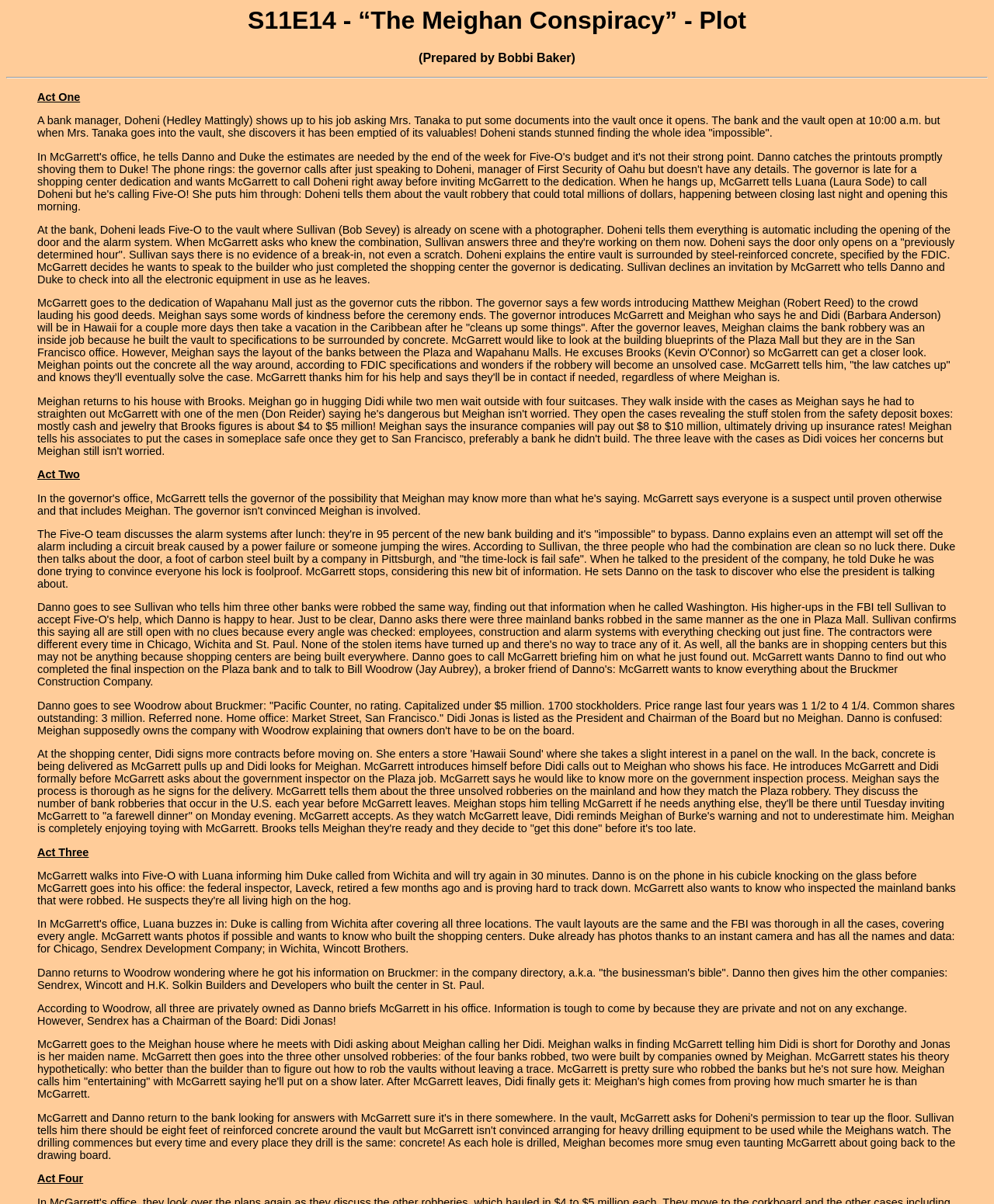Please determine the main heading text of this webpage.

S11E14 - “The Meighan Conspiracy” - Plot